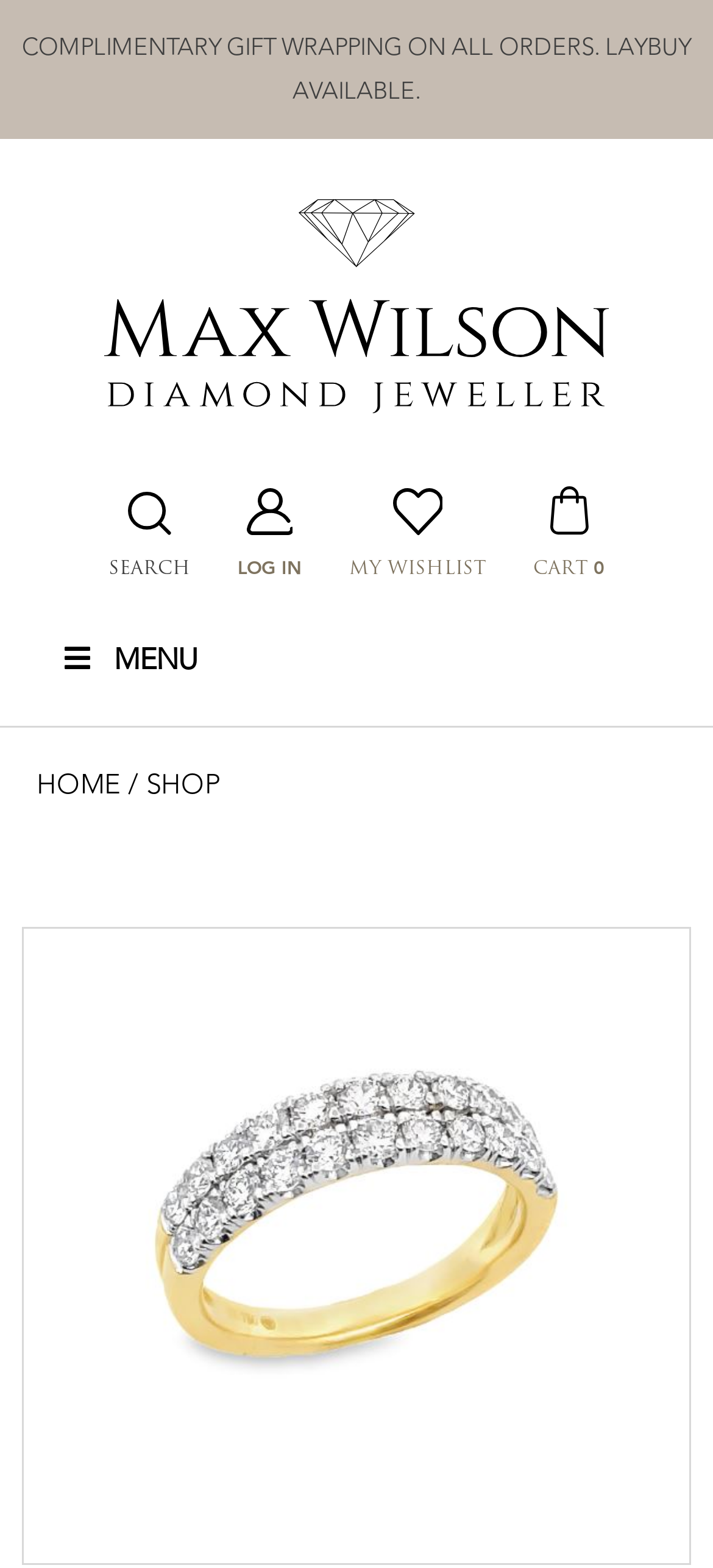What is the purpose of the ring shown?
Give a detailed and exhaustive answer to the question.

Based on the meta description, the ring is suitable as an engagement ring or an anniversary ring, suggesting its purpose is for a romantic occasion.